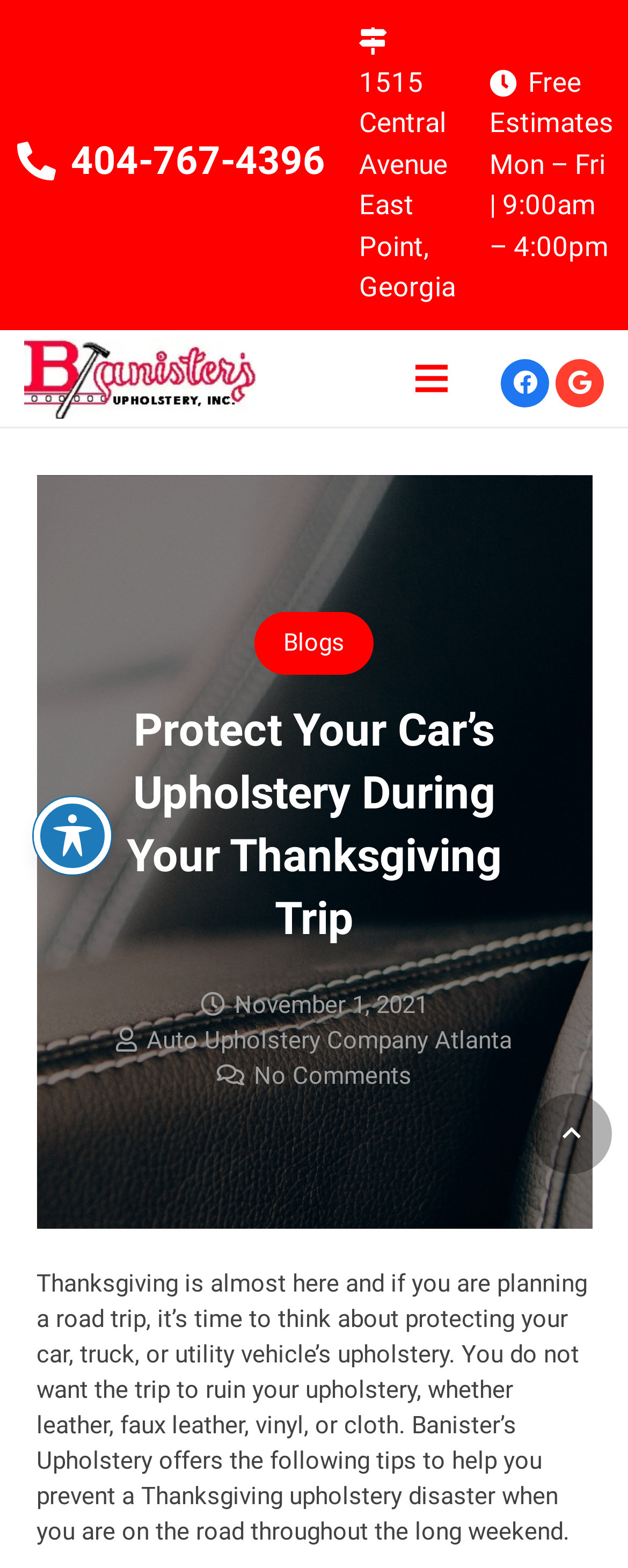What is the date of the article? Examine the screenshot and reply using just one word or a brief phrase.

November 1, 2021